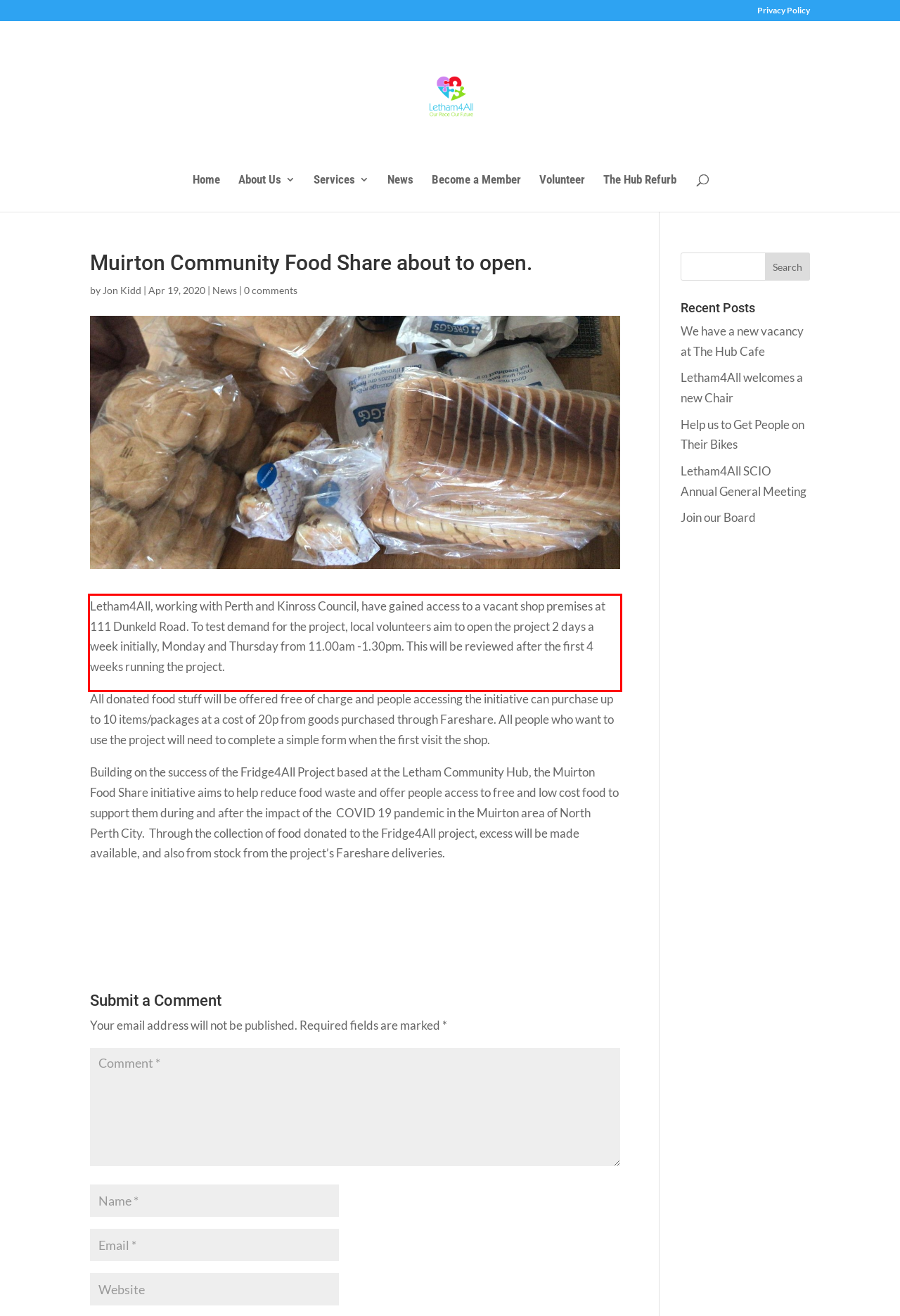Using the provided screenshot, read and generate the text content within the red-bordered area.

Letham4All, working with Perth and Kinross Council, have gained access to a vacant shop premises at 111 Dunkeld Road. To test demand for the project, local volunteers aim to open the project 2 days a week initially, Monday and Thursday from 11.00am -1.30pm. This will be reviewed after the first 4 weeks running the project.